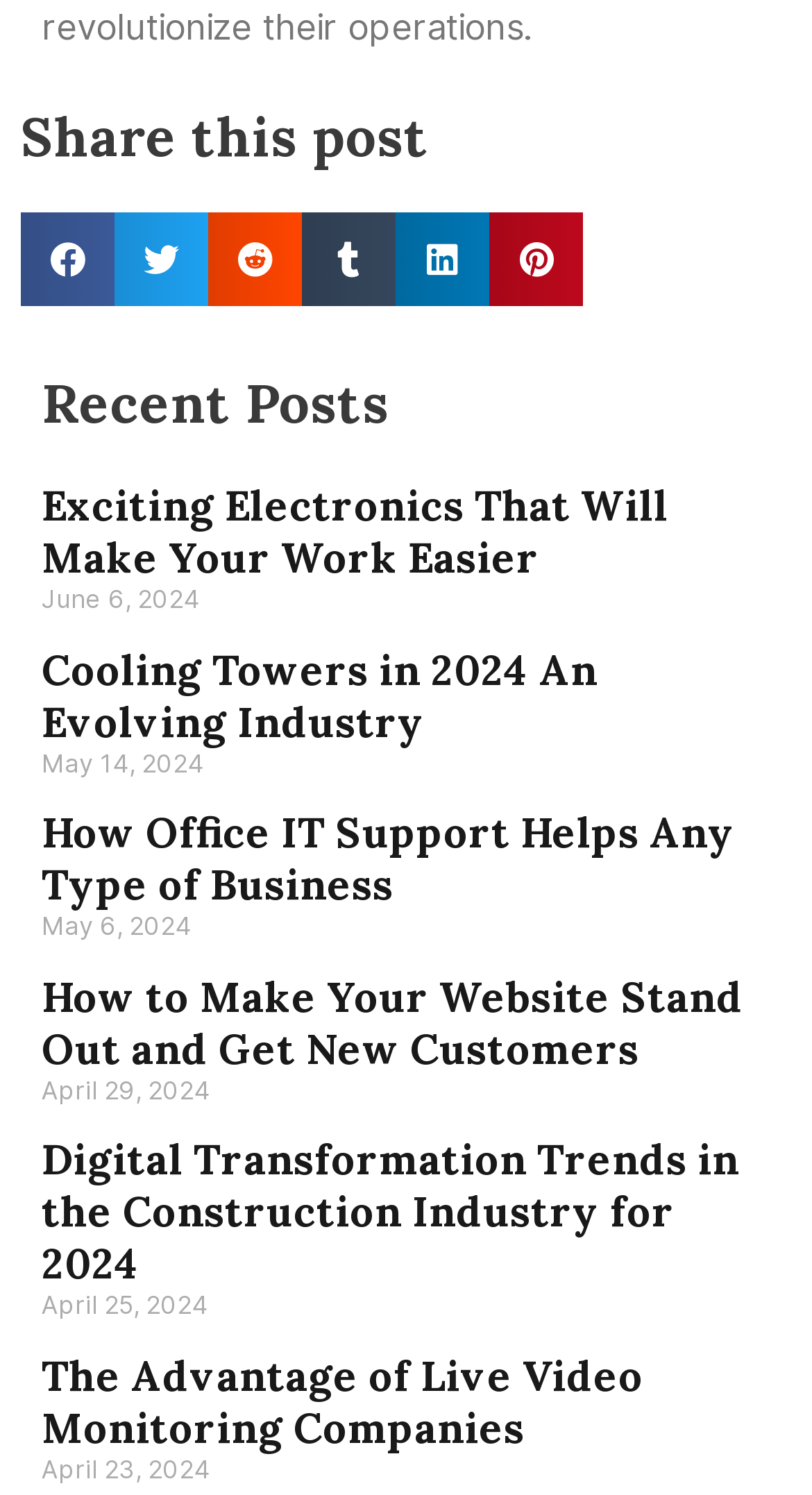Please pinpoint the bounding box coordinates for the region I should click to adhere to this instruction: "Read 'Cooling Towers in 2024 An Evolving Industry'".

[0.051, 0.43, 0.736, 0.5]